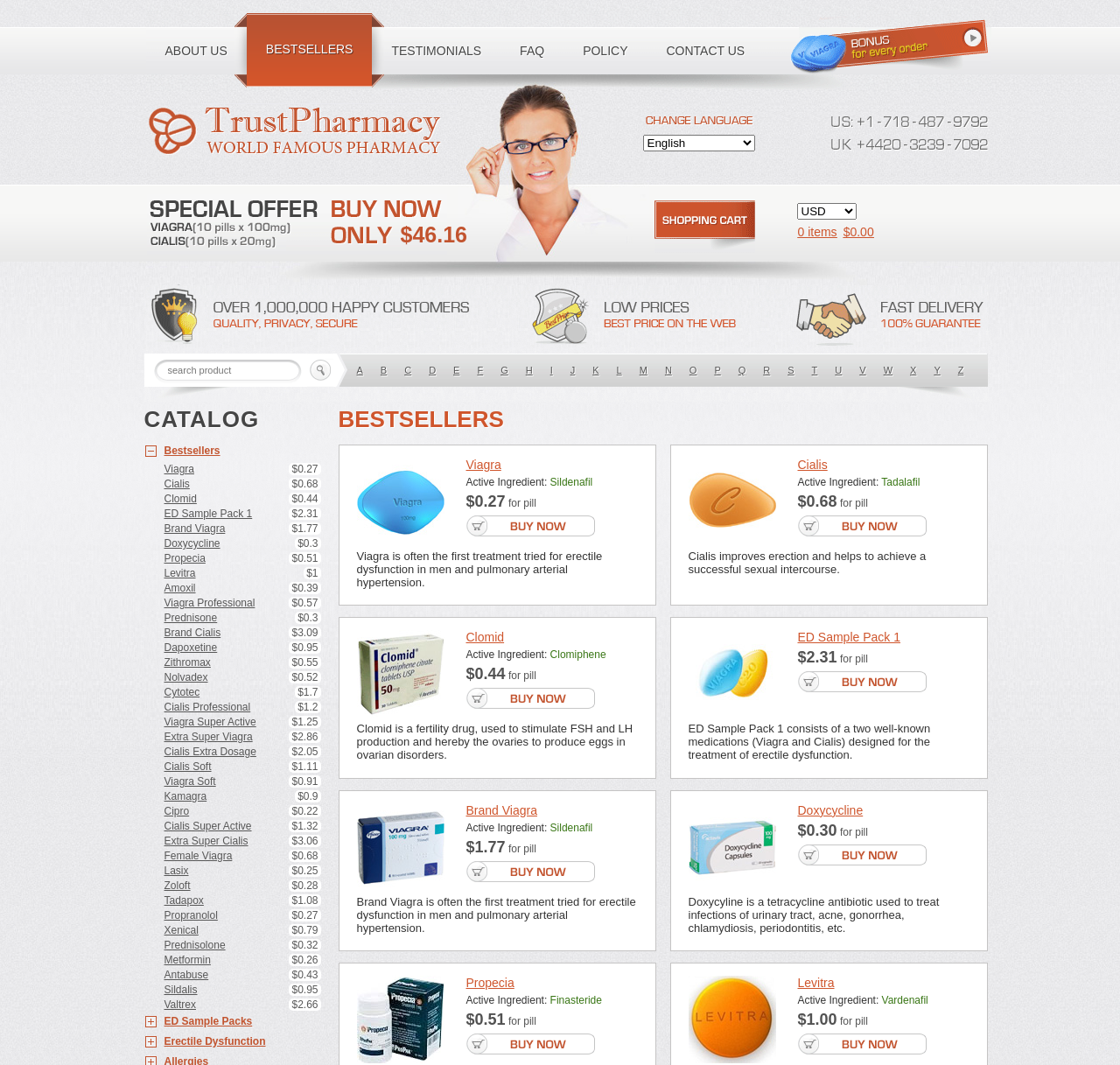Refer to the screenshot and give an in-depth answer to this question: How many alphabetical links are there?

I counted the number of link elements that correspond to alphabetical letters, starting from 'A' at [0.311, 0.332, 0.332, 0.364] and ending at 'Z' at [0.847, 0.332, 0.868, 0.364], and found that there are 26 such links.